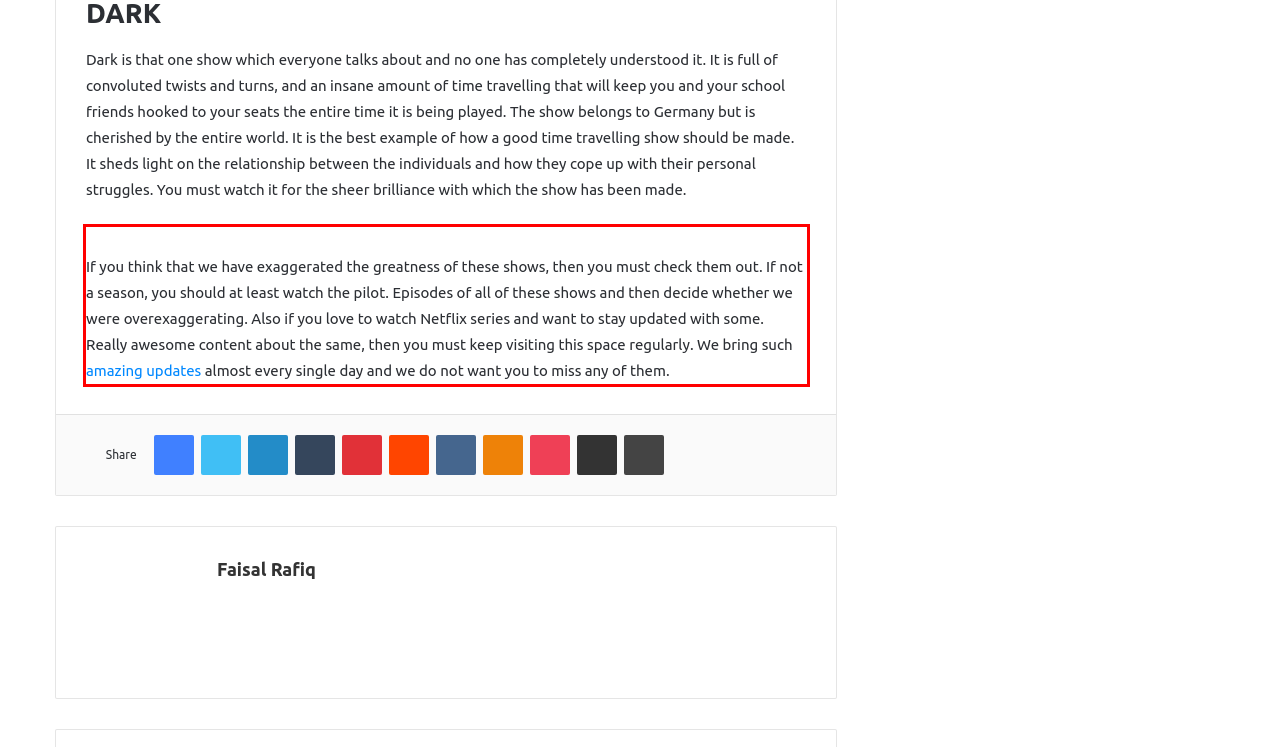Within the screenshot of a webpage, identify the red bounding box and perform OCR to capture the text content it contains.

If you think that we have exaggerated the greatness of these shows, then you must check them out. If not a season, you should at least watch the pilot. Episodes of all of these shows and then decide whether we were overexaggerating. Also if you love to watch Netflix series and want to stay updated with some. Really awesome content about the same, then you must keep visiting this space regularly. We bring such amazing updates almost every single day and we do not want you to miss any of them.